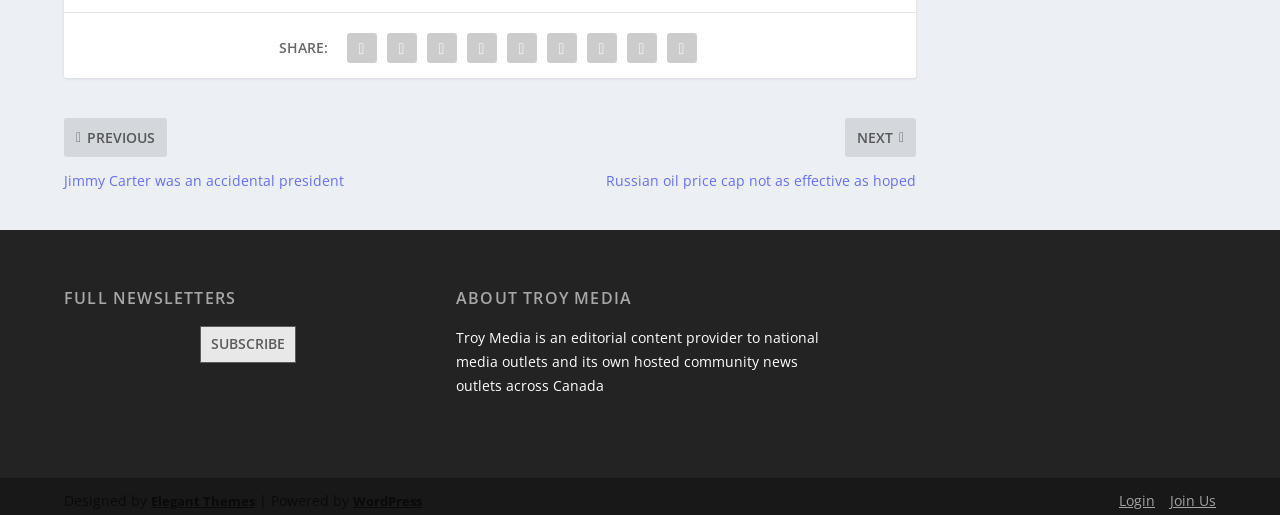Determine the bounding box for the UI element described here: "Subscribe".

[0.156, 0.616, 0.231, 0.686]